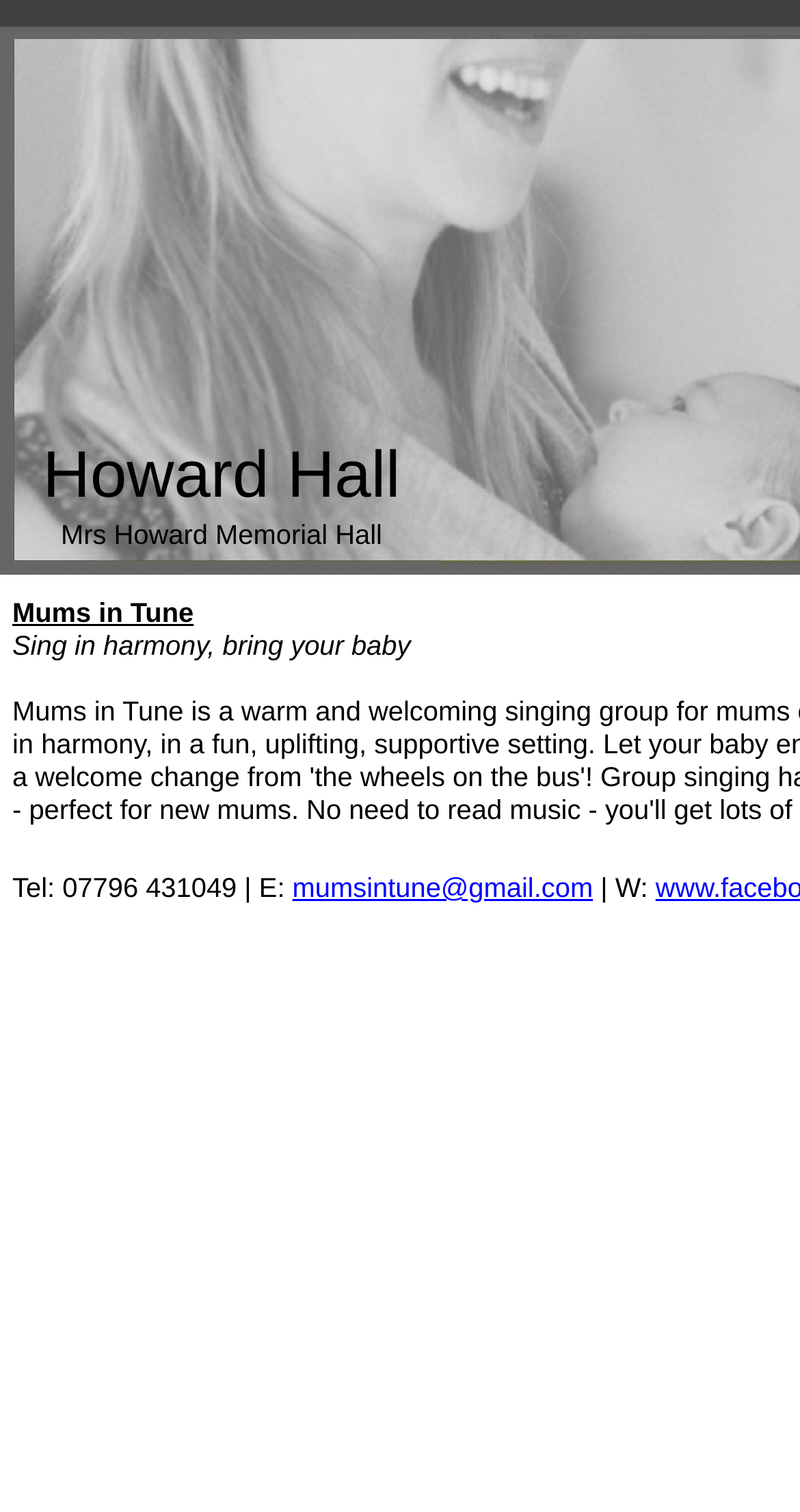Write an extensive caption that covers every aspect of the webpage.

The webpage is about the Mrs Howard Memorial Hall, a grade II listed building, and its connection to Mums In Tune. At the top, there is a title "Mums in Tune" followed by a brief description "Sing in harmony, bring your baby" and then "perfect for new mums. No need to read music -". Below this, there is a contact section with a phone number "Tel: 07796 431049" and an email address "mumsintune@gmail.com" linked to the text, along with a prefix "E:". 

To the left of the contact section, there are two lines of text, "Howard Hall" and "Mrs Howard Memorial Hall", which seem to be related to the building's name. The overall structure of the webpage is simple, with a clear focus on providing information about Mums In Tune and its connection to the Mrs Howard Memorial Hall.